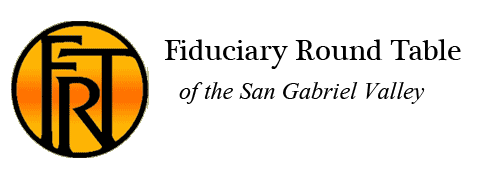Provide your answer in a single word or phrase: 
What is the focus of the organization?

Fiduciary matters